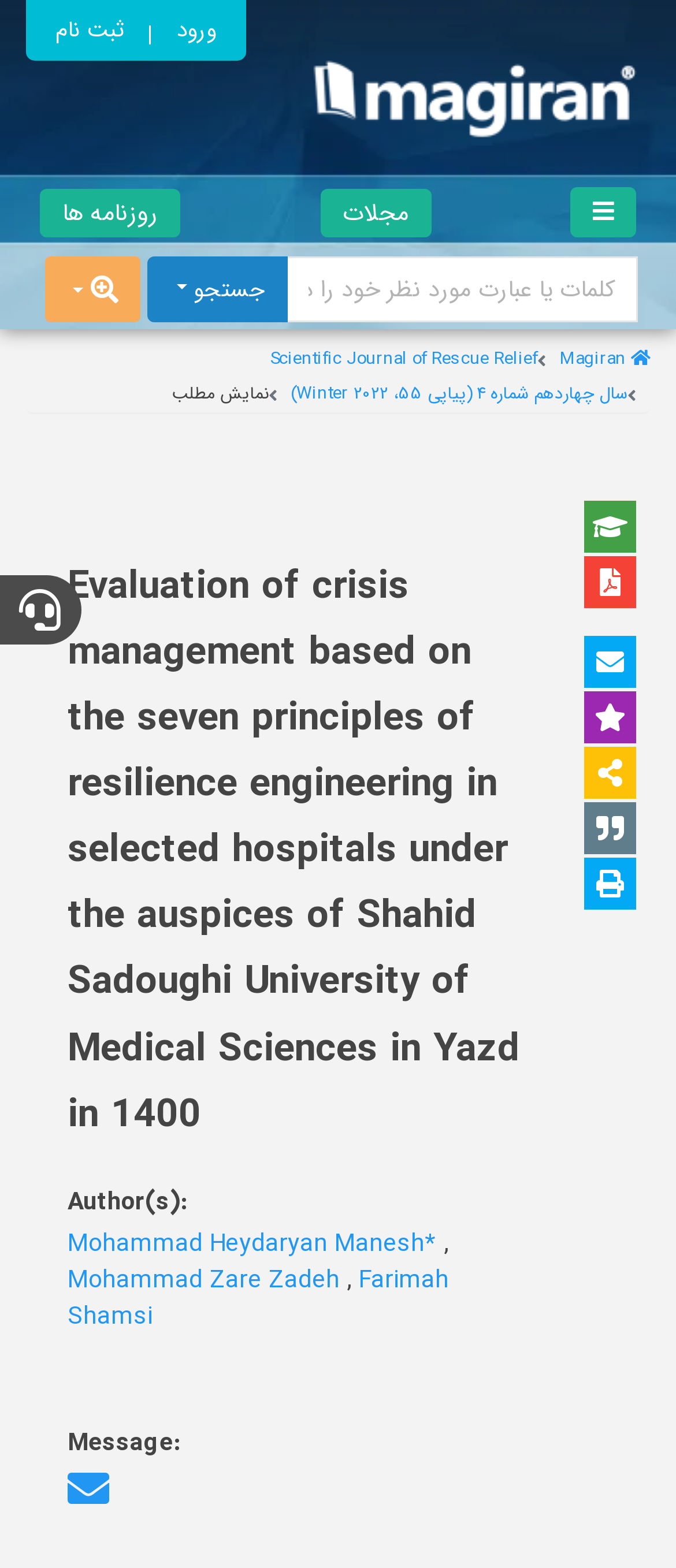Determine the bounding box coordinates of the clickable region to carry out the instruction: "click the login button".

[0.228, 0.004, 0.354, 0.034]